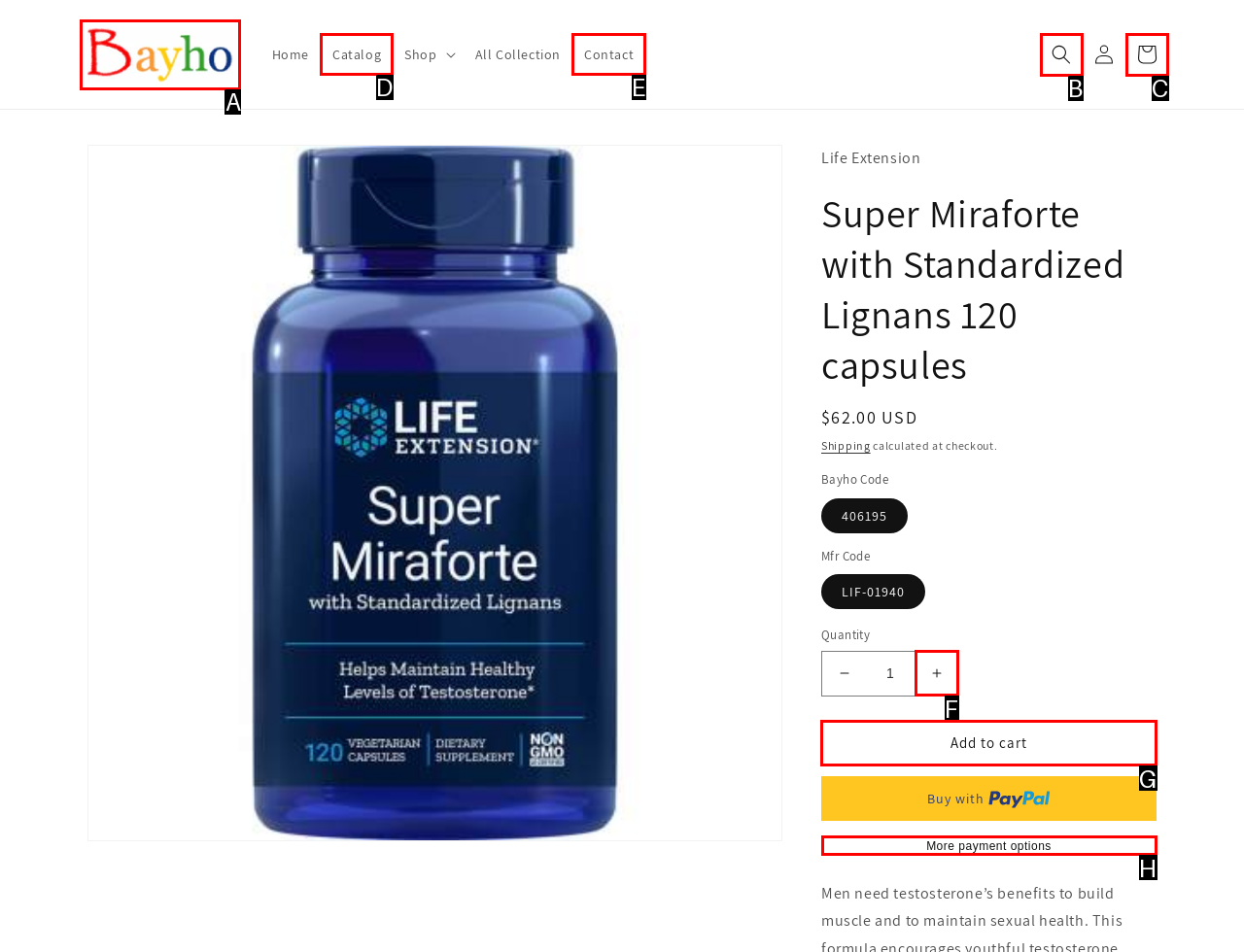Choose the HTML element to click for this instruction: Add to cart Answer with the letter of the correct choice from the given options.

G